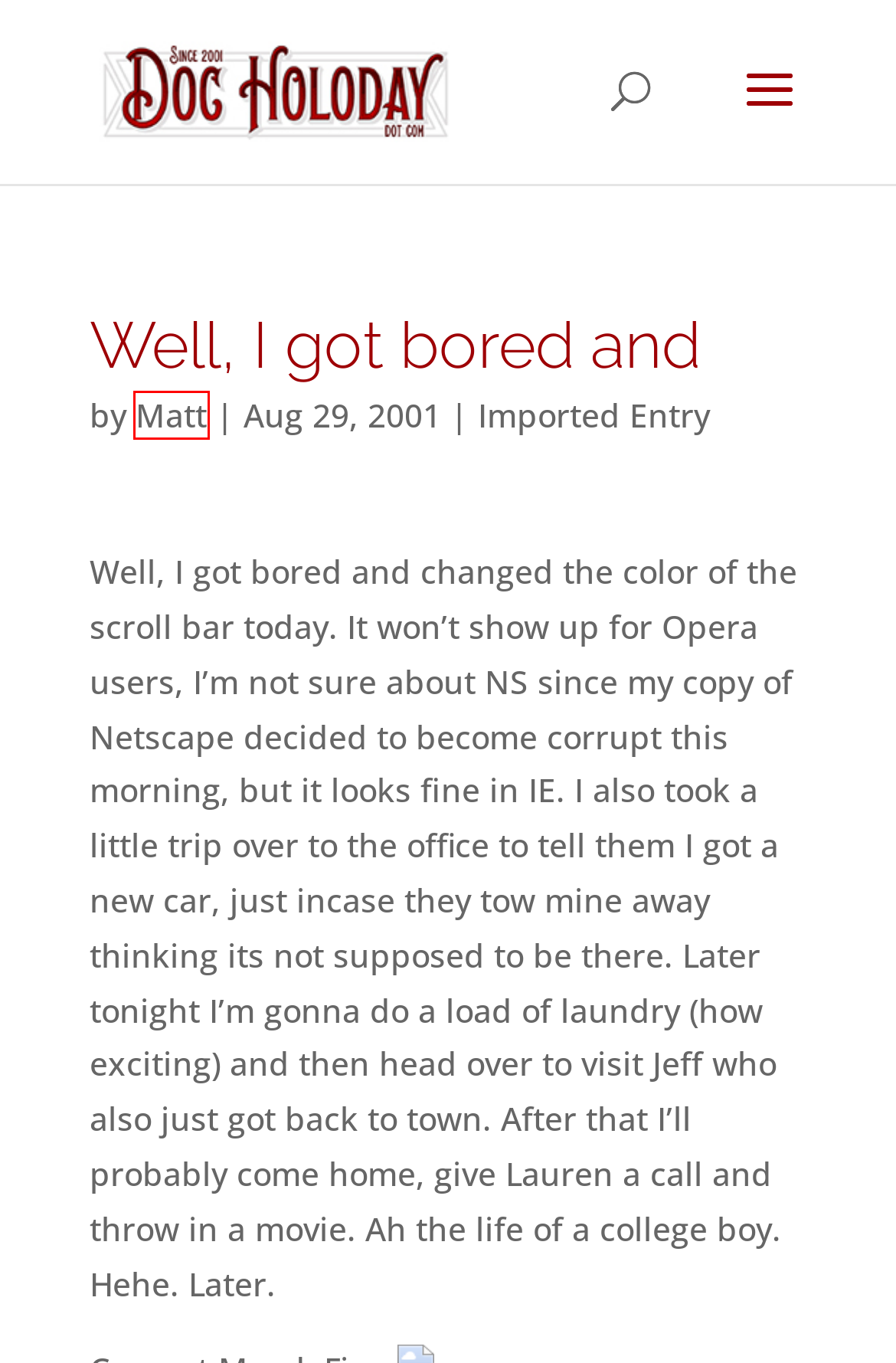You are given a screenshot depicting a webpage with a red bounding box around a UI element. Select the description that best corresponds to the new webpage after clicking the selected element. Here are the choices:
A. System Malfunction | DocHoloday.com
B. Matt | DocHoloday.com
C. Imported Entry | DocHoloday.com
D. DocHoloday.com | A Highly Respected Slice of Binary Cream Pie
E. What year is it? | DocHoloday.com
F. 2019 High Heat – NL West | DocHoloday.com
G. Scan Backlog | DocHoloday.com
H. 2 by 3 Heroes

B